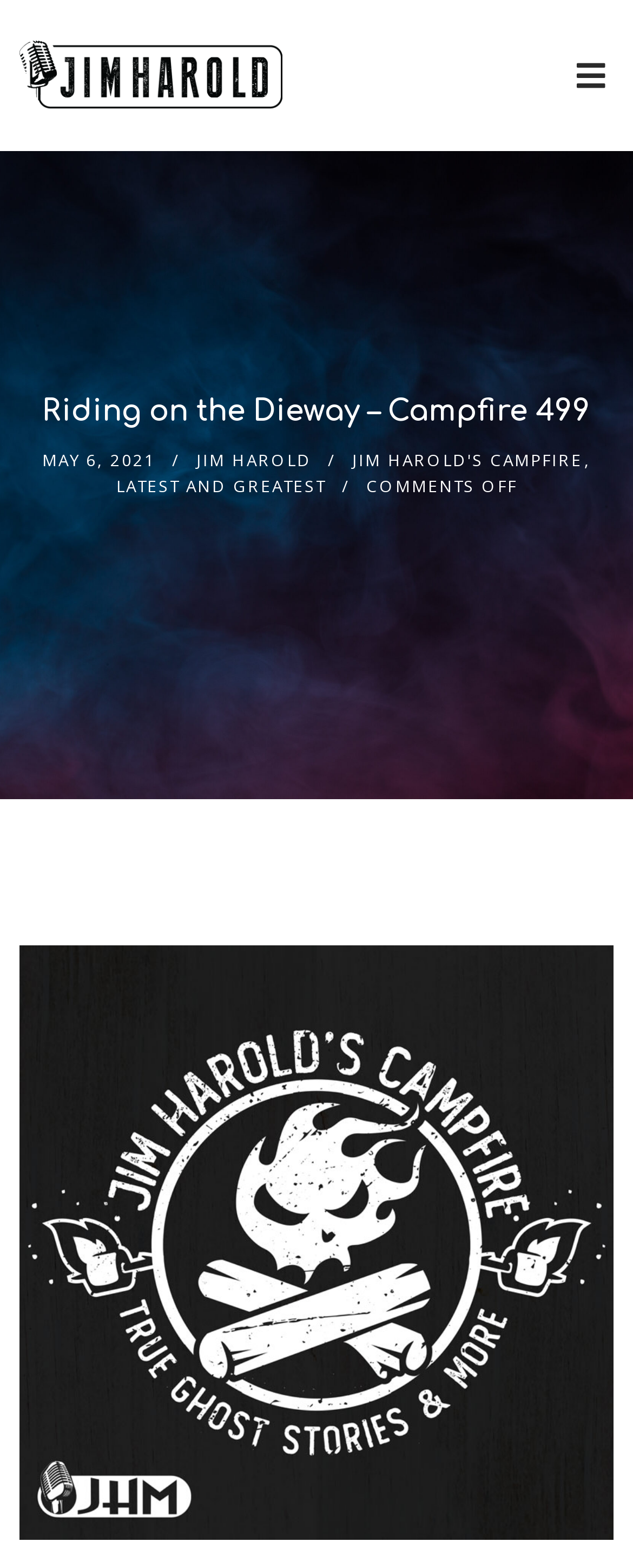What is the date of the Campfire 499?
Look at the image and provide a short answer using one word or a phrase.

MAY 6, 2021